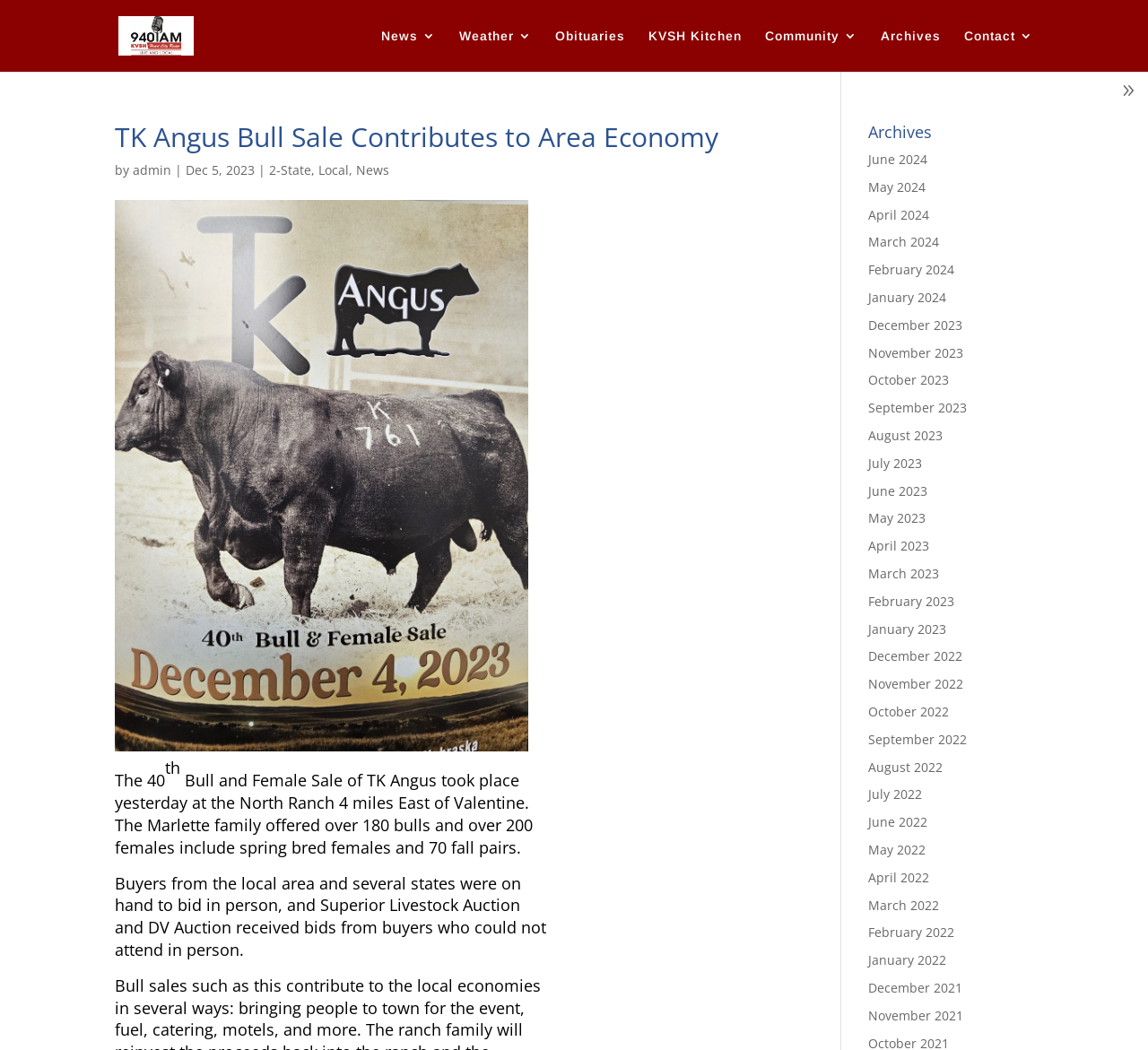Find the bounding box coordinates corresponding to the UI element with the description: "March 2022". The coordinates should be formatted as [left, top, right, bottom], with values as floats between 0 and 1.

[0.756, 0.854, 0.818, 0.87]